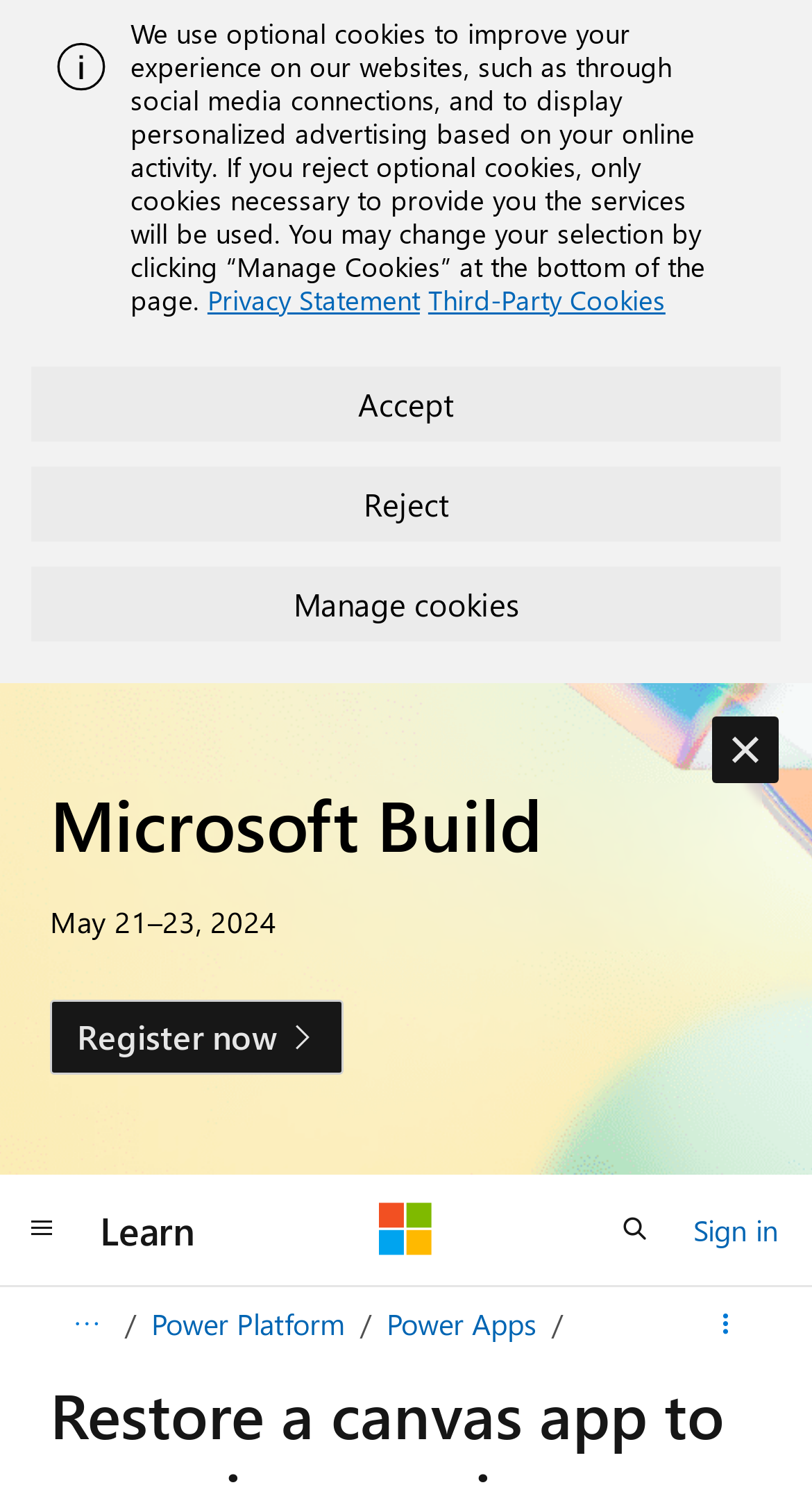How many disclosure triangles are on the page?
Look at the image and respond with a one-word or short phrase answer.

2